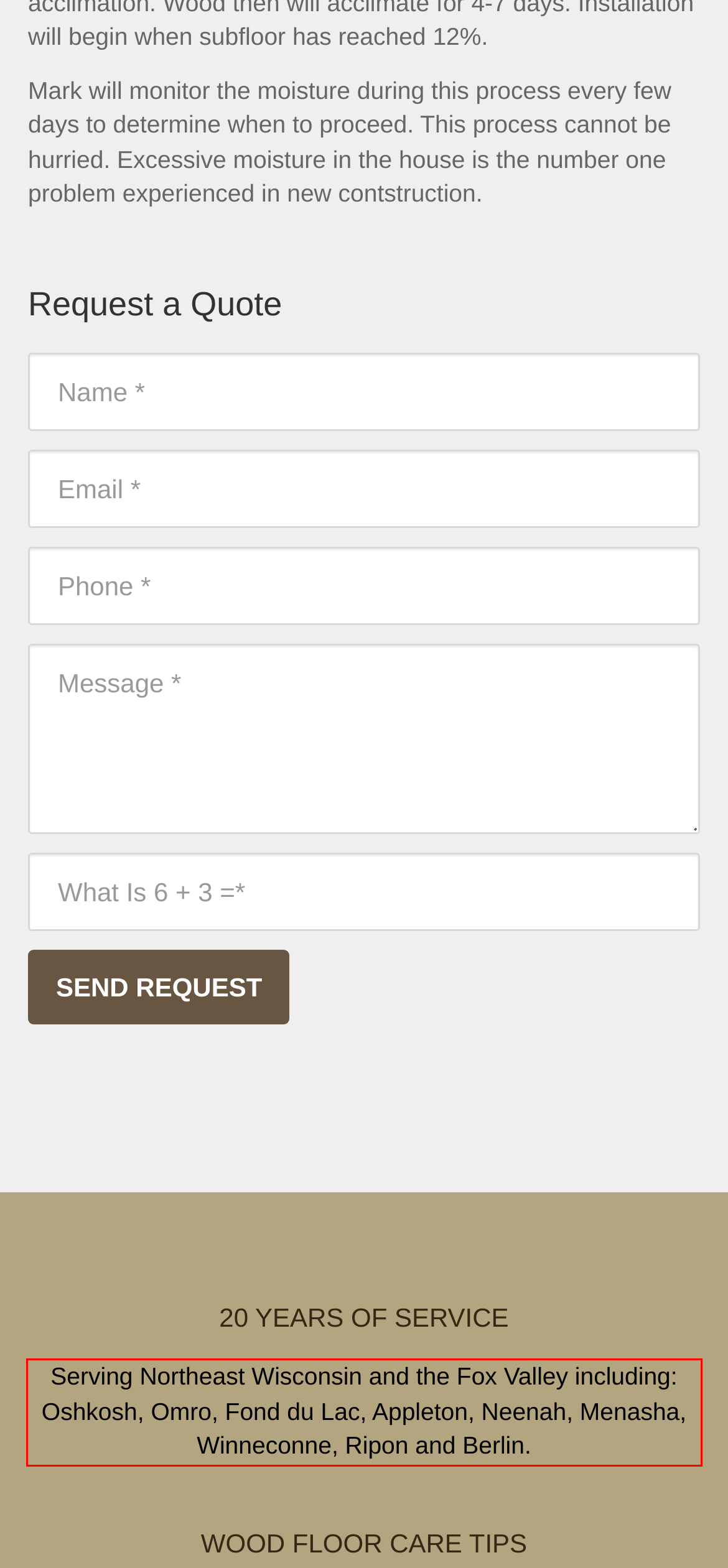Identify the red bounding box in the webpage screenshot and perform OCR to generate the text content enclosed.

Serving Northeast Wisconsin and the Fox Valley including: Oshkosh, Omro, Fond du Lac, Appleton, Neenah, Menasha, Winneconne, Ripon and Berlin.